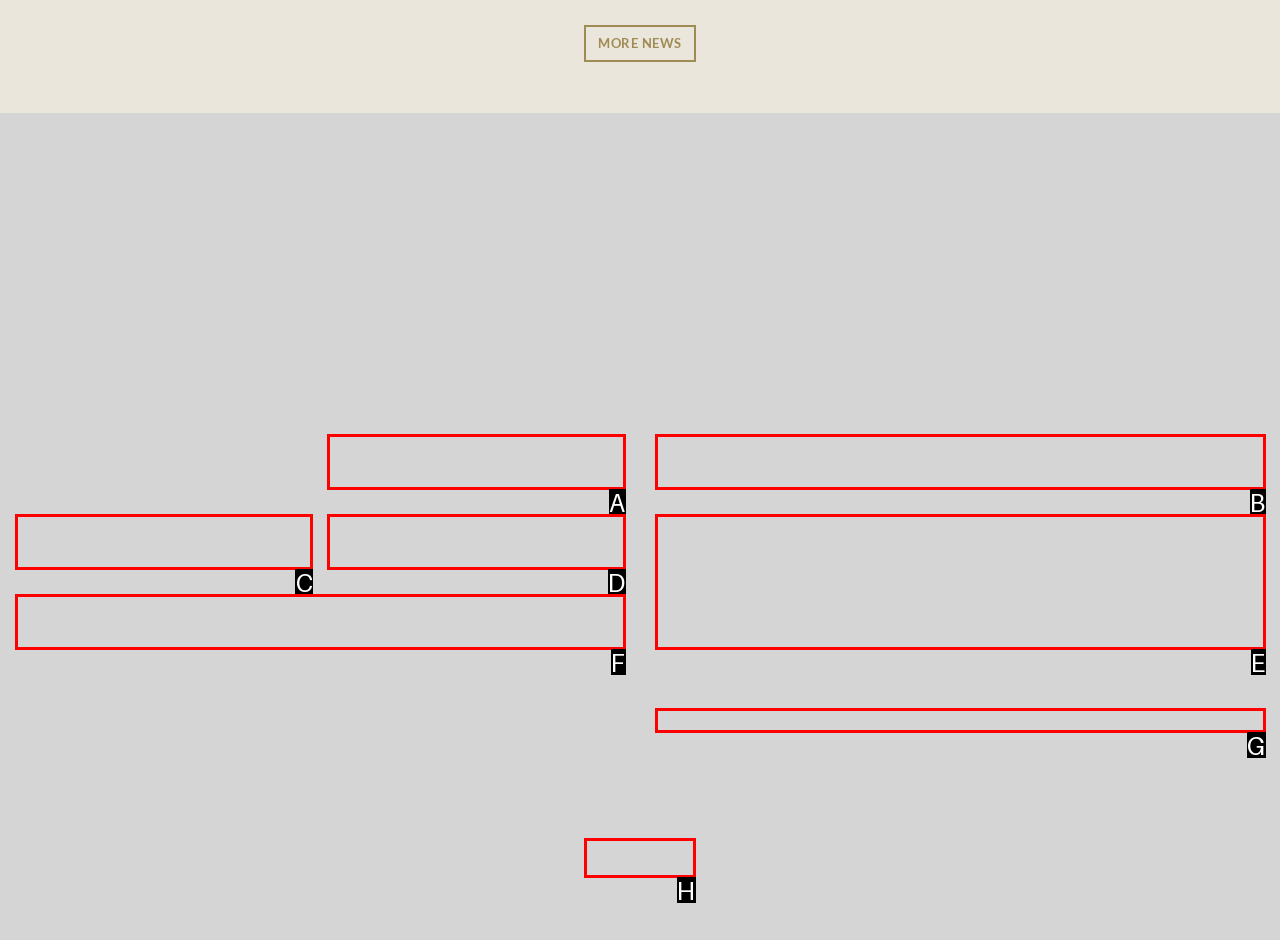Which lettered option should I select to achieve the task: Send the form according to the highlighted elements in the screenshot?

H